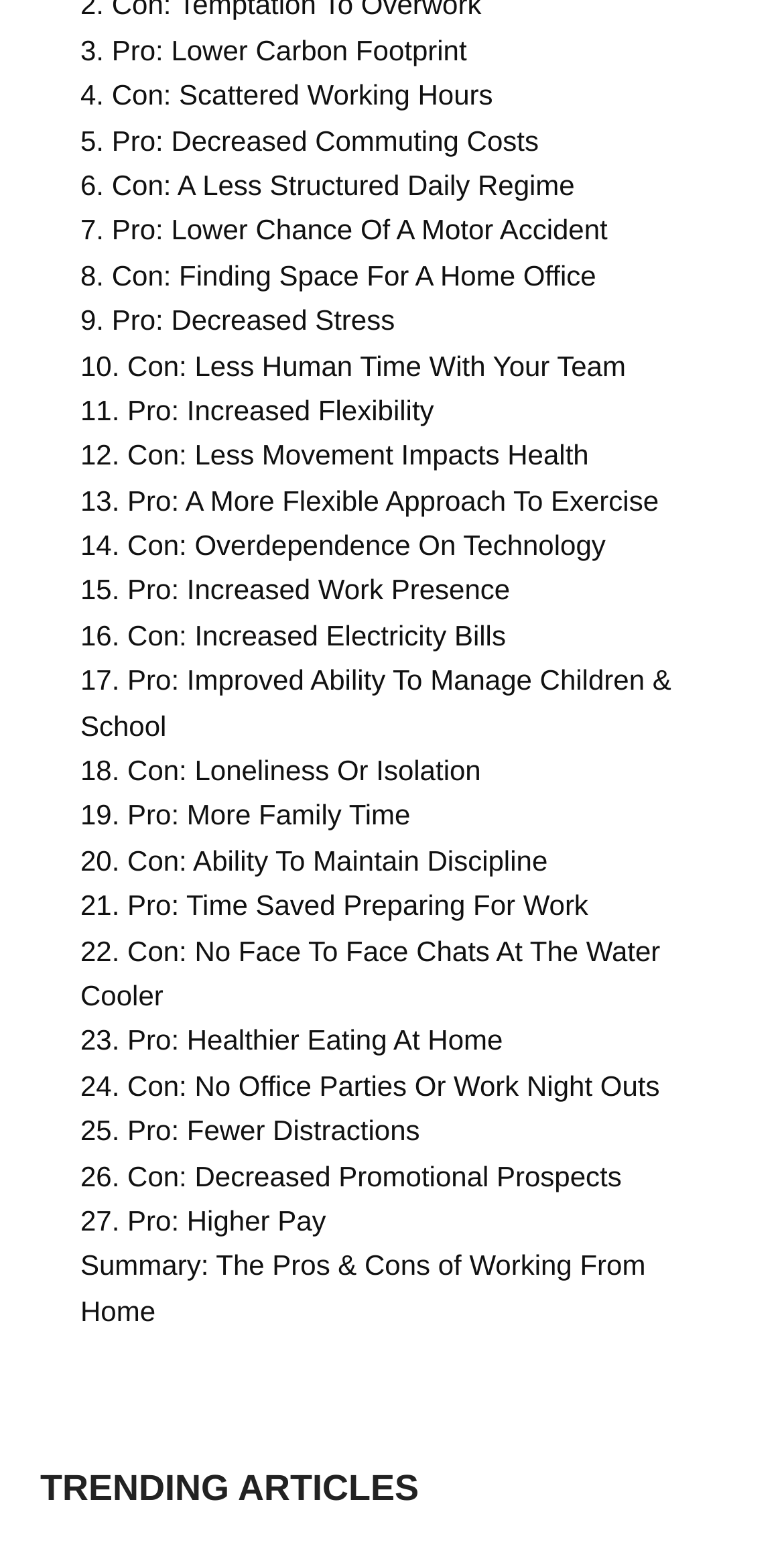Using the information in the image, give a comprehensive answer to the question: 
What is the summary of the webpage about?

The webpage provides a summary of the pros and cons of working from home, listing 27 points that highlight the advantages and disadvantages of this work arrangement. The summary is titled 'Summary: The Pros & Cons of Working From Home'.